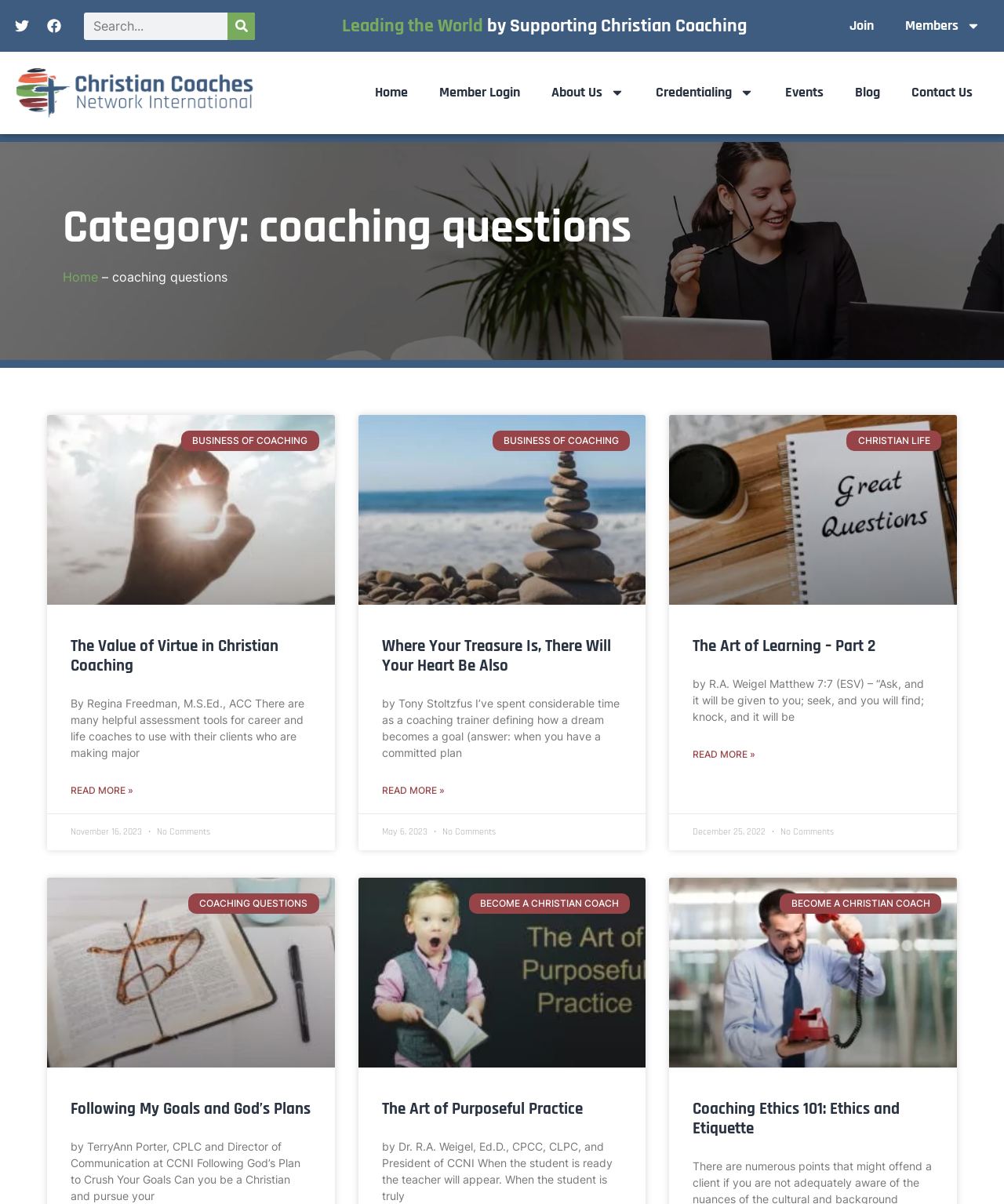What type of content is featured on this webpage?
Please provide a comprehensive answer based on the details in the screenshot.

The webpage contains multiple sections with headings and links, which suggest that it features a collection of articles and blog posts. The content is organized into categories such as 'BUSINESS OF COACHING', 'CHRISTIAN LIFE', and 'COACHING QUESTIONS', further supporting the idea that the webpage is a repository of articles and blog posts.